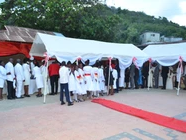What type of landscape is visible in the background?
Answer the question with a single word or phrase derived from the image.

lush green